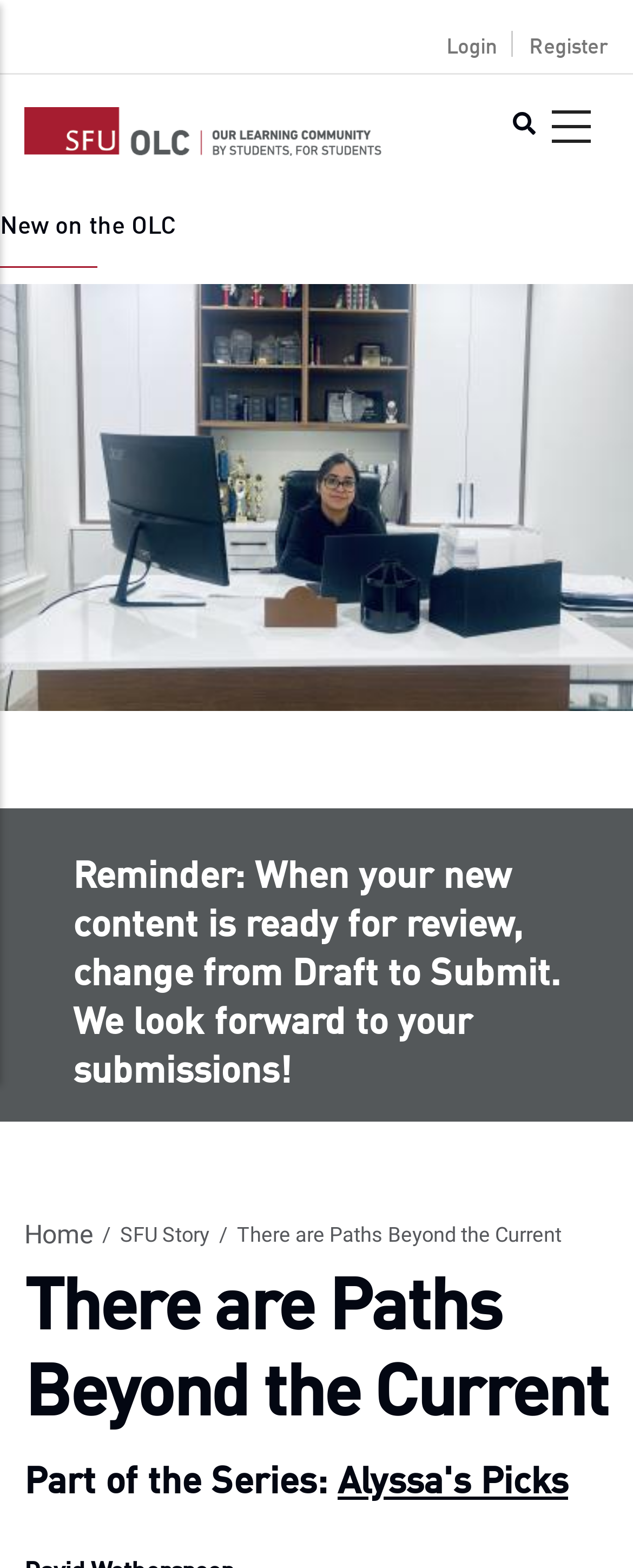Describe every aspect of the webpage comprehensively.

The webpage appears to be a blog or article page, with a focus on storytelling and personal experiences. At the top left corner, there is a "Skip to main content" link, followed by a "Login" and "Register" link on the top right corner. Below these links, there is a "Home" link with an accompanying image, situated on the top left side of the page.

The main content of the page is divided into sections, with a heading "New on the OLC" at the top. Below this heading, there is a link to an article titled "A Hybrid First Work Term with Environment and Climate Change Canada", accompanied by the text "Experience" and a number "105".

Further down the page, there is a reminder message in a heading, instructing users to change the status of their content from "Draft" to "Submit" when it is ready for review. Below this message, there is a navigation section with links to "Home", "SFU Story", and the title of the current page, "There are Paths Beyond the Current".

The main article title, "There are Paths Beyond the Current", is displayed prominently in a heading, followed by a subheading "Part of the Series: Alyssa's Picks", which includes a link to the series. The article content is not explicitly described in the accessibility tree, but it is likely to be a personal story or reflection, given the title and the context of the page.